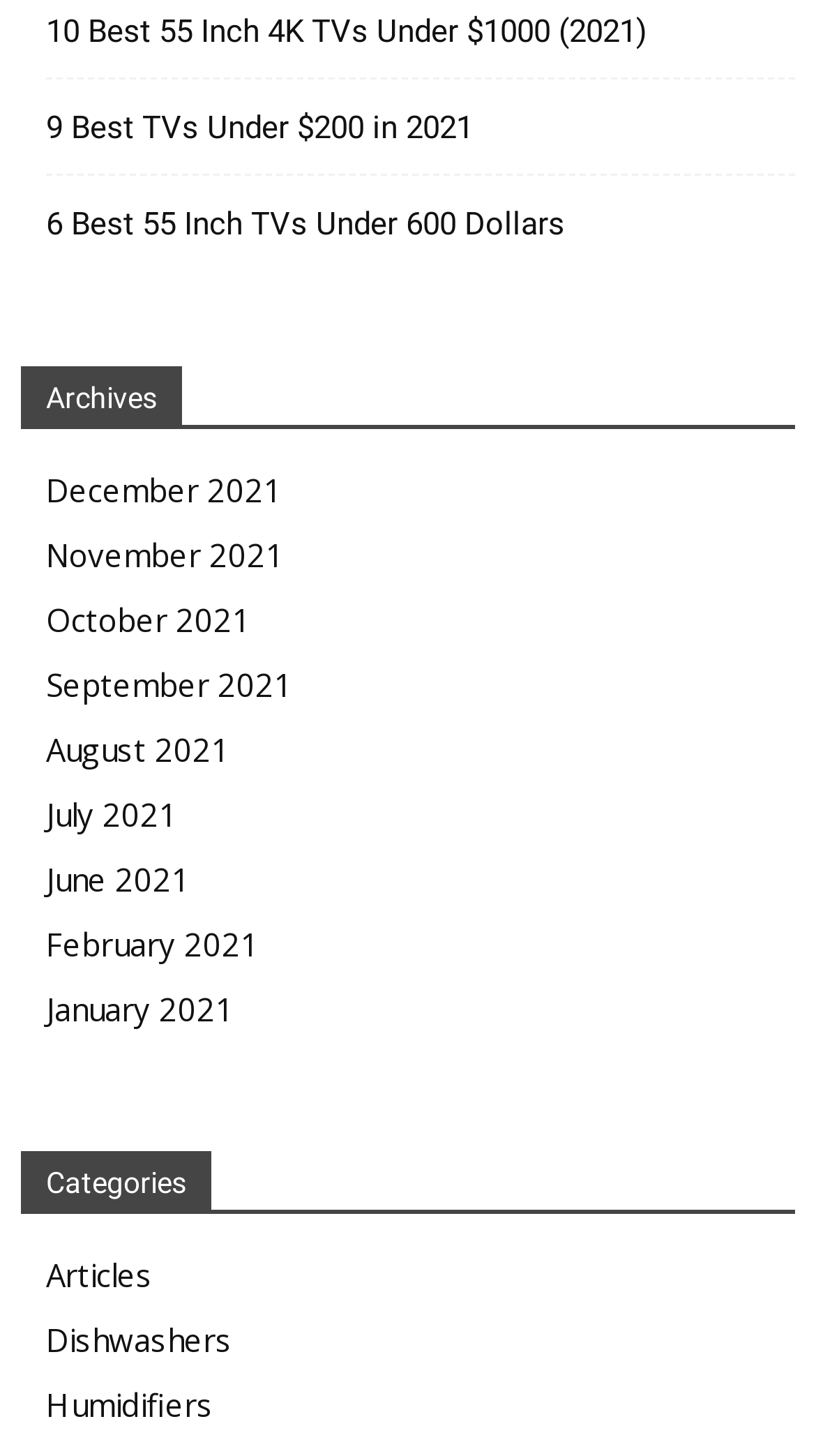Give a one-word or short-phrase answer to the following question: 
How many categories are there on this webpage?

3